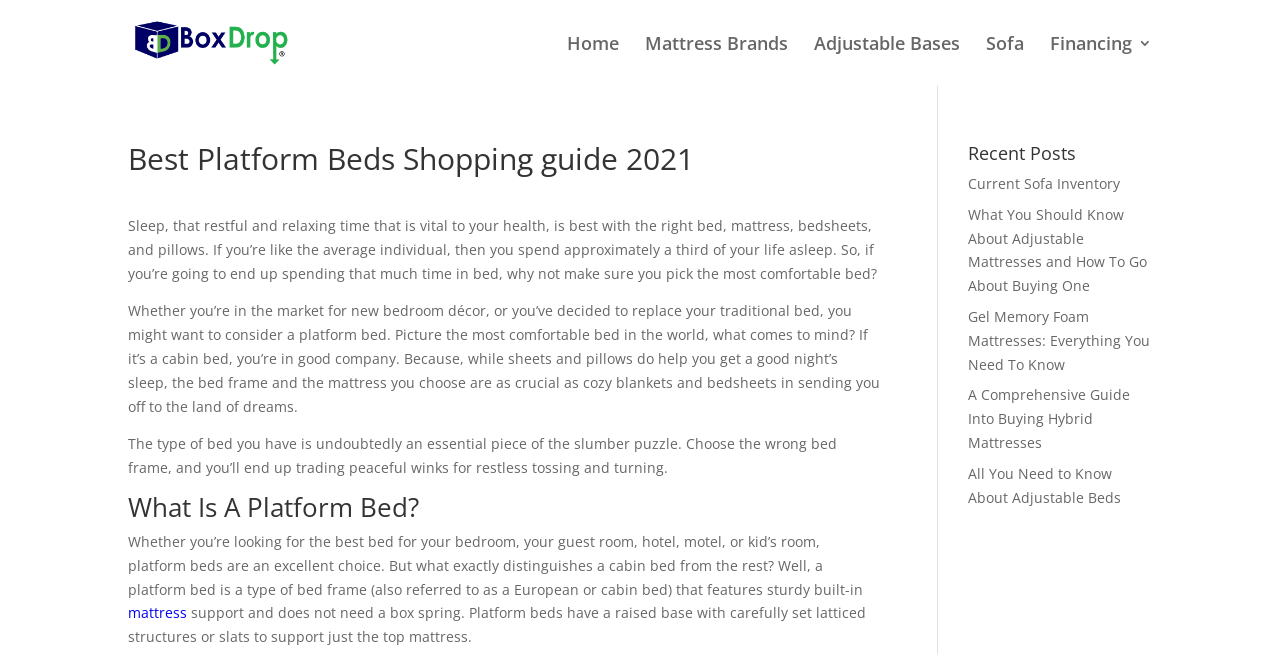Give a one-word or one-phrase response to the question:
How many links are there in the navigation menu?

5